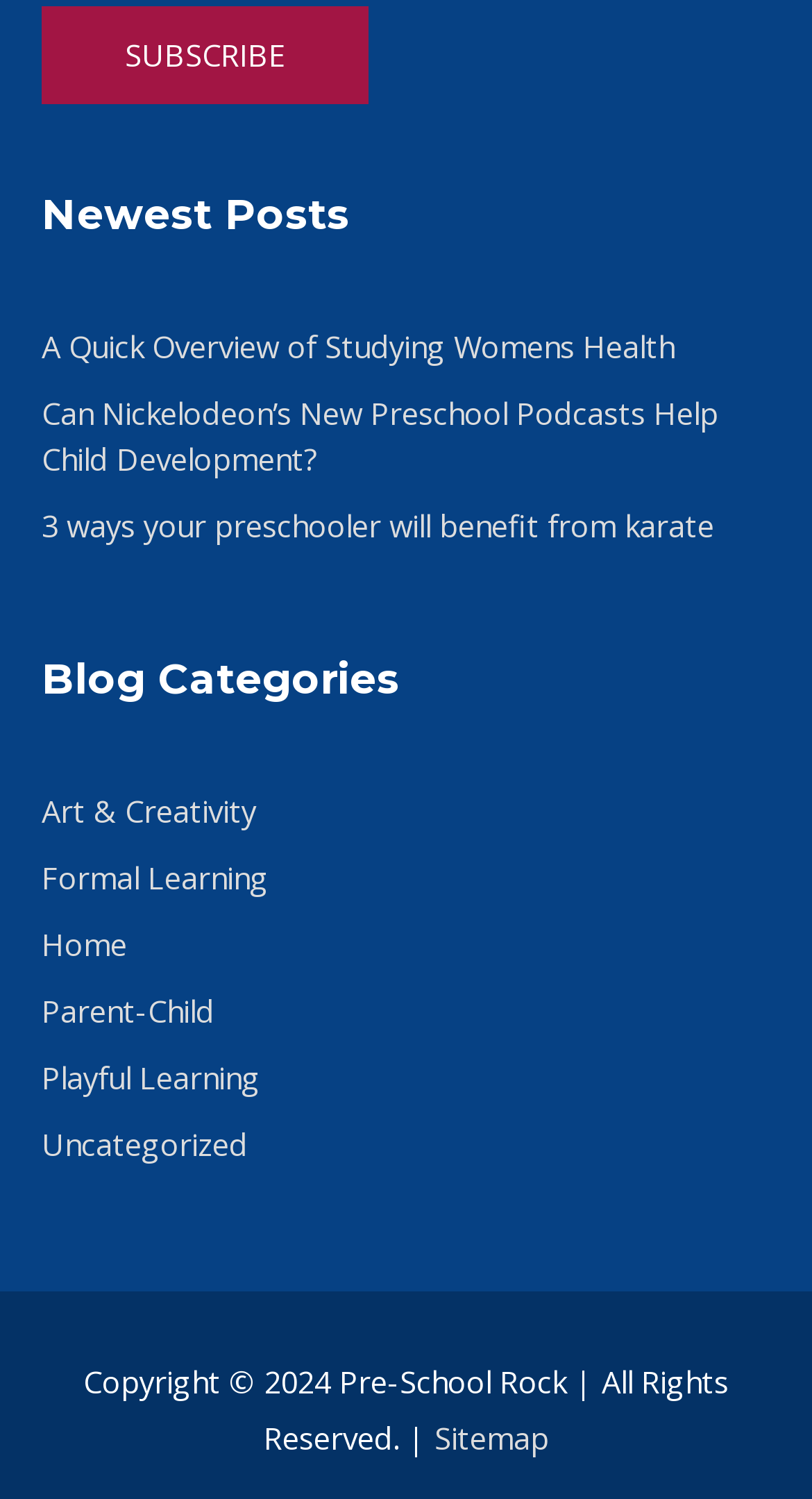What is the purpose of the 'SUBSCRIBE' button?
Refer to the image and provide a one-word or short phrase answer.

To subscribe to the blog